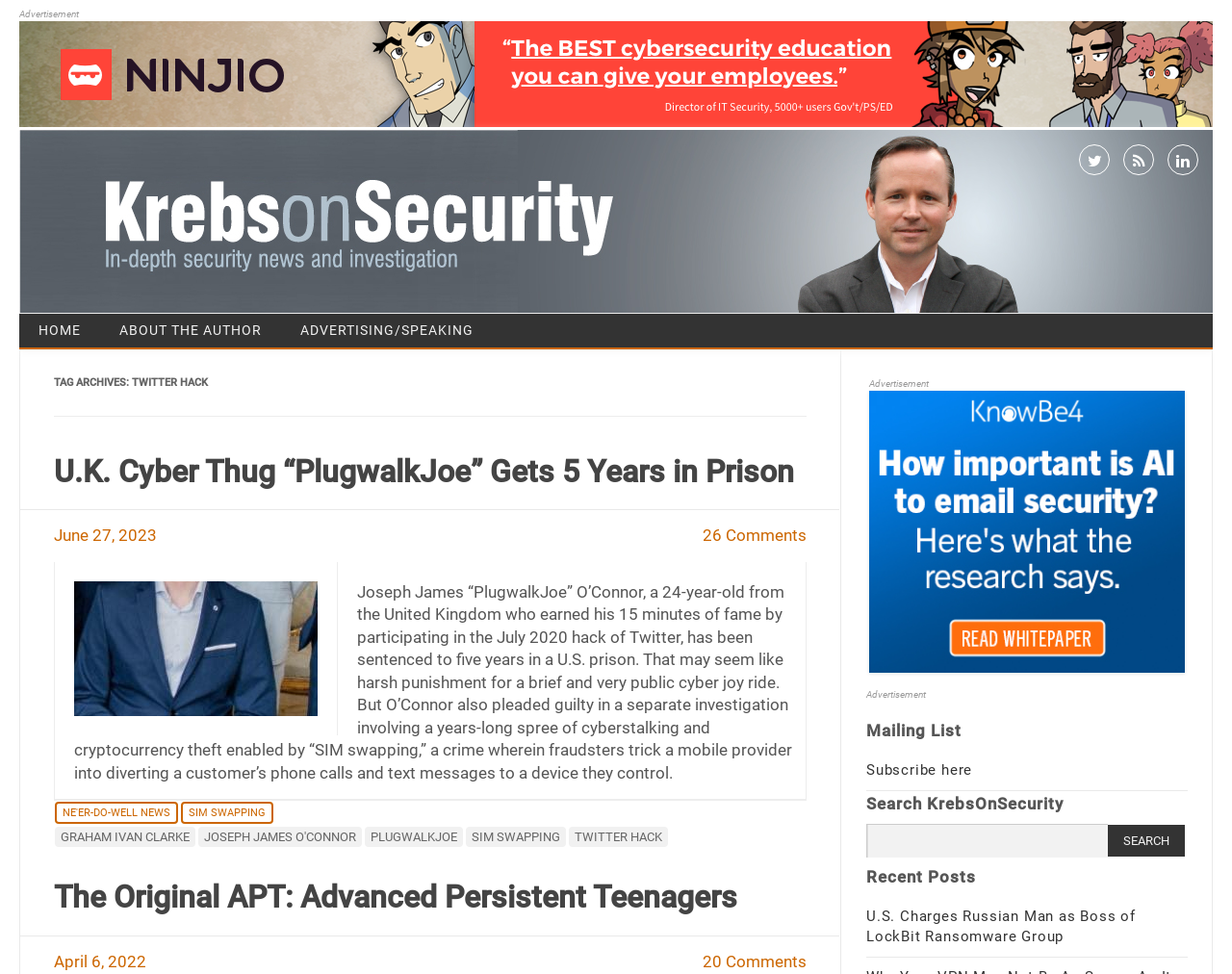Please respond to the question with a concise word or phrase:
What is the title of the first article?

U.K. Cyber Thug “PlugwalkJoe” Gets 5 Years in Prison